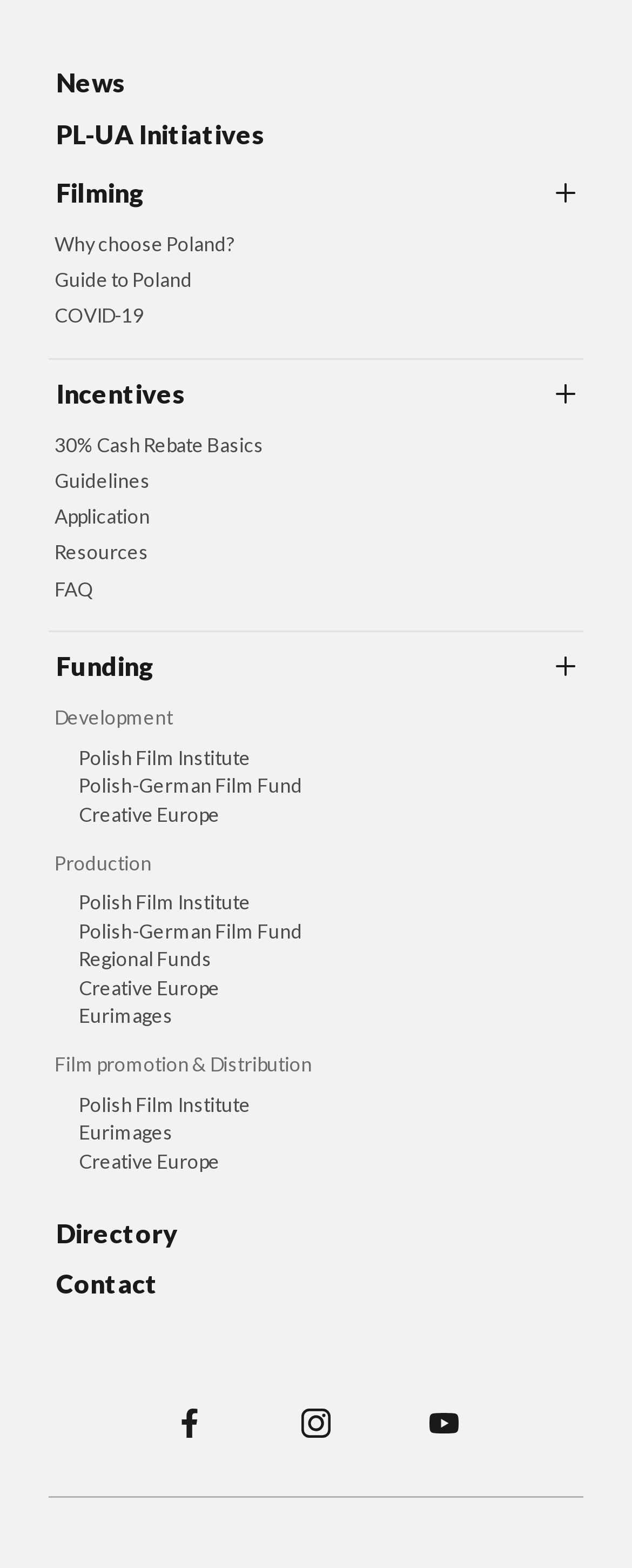How many dropdown buttons are there?
Using the visual information from the image, give a one-word or short-phrase answer.

3